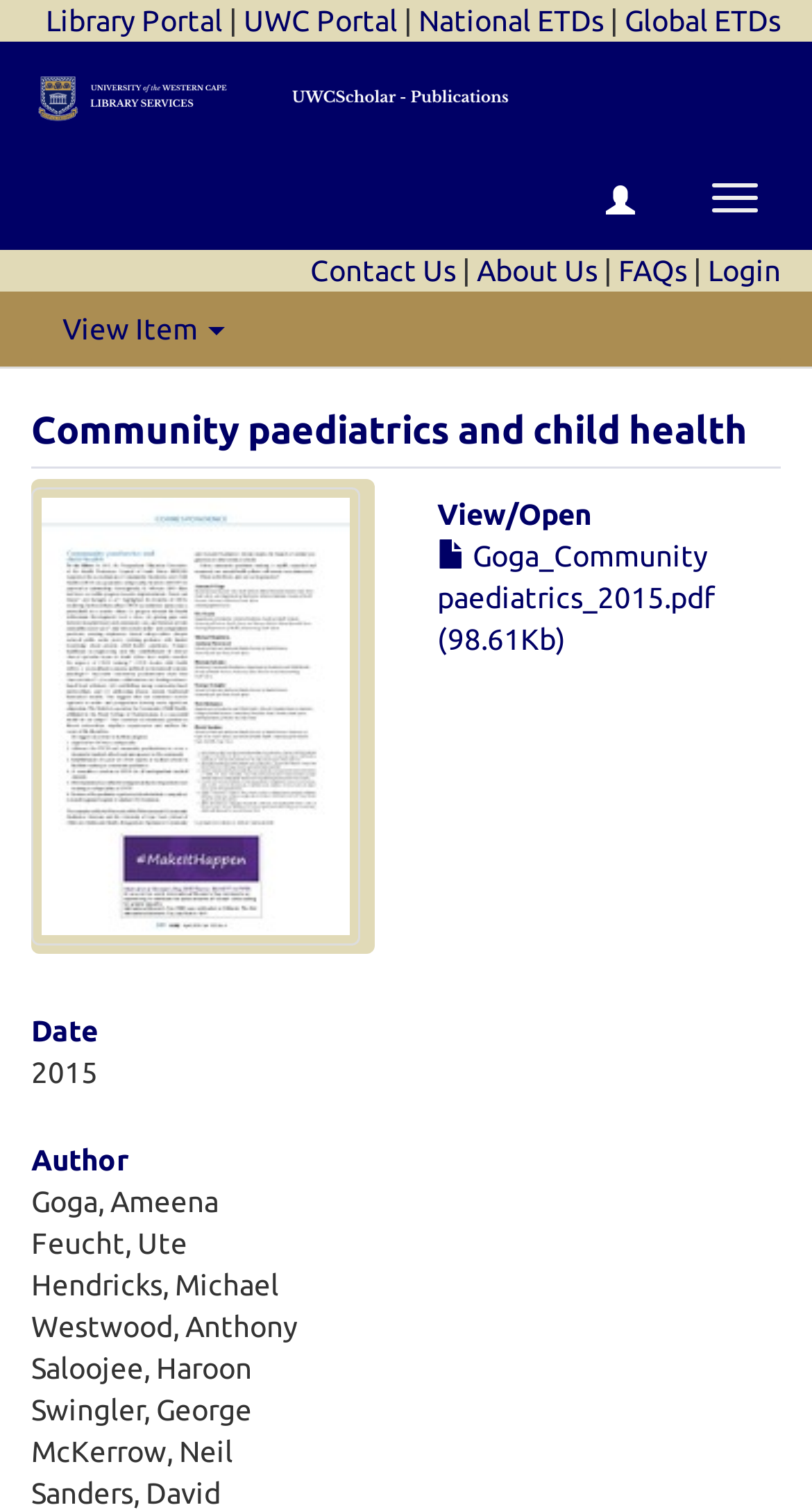Please specify the bounding box coordinates of the clickable region necessary for completing the following instruction: "Click on the Library Portal link". The coordinates must consist of four float numbers between 0 and 1, i.e., [left, top, right, bottom].

[0.056, 0.003, 0.274, 0.025]